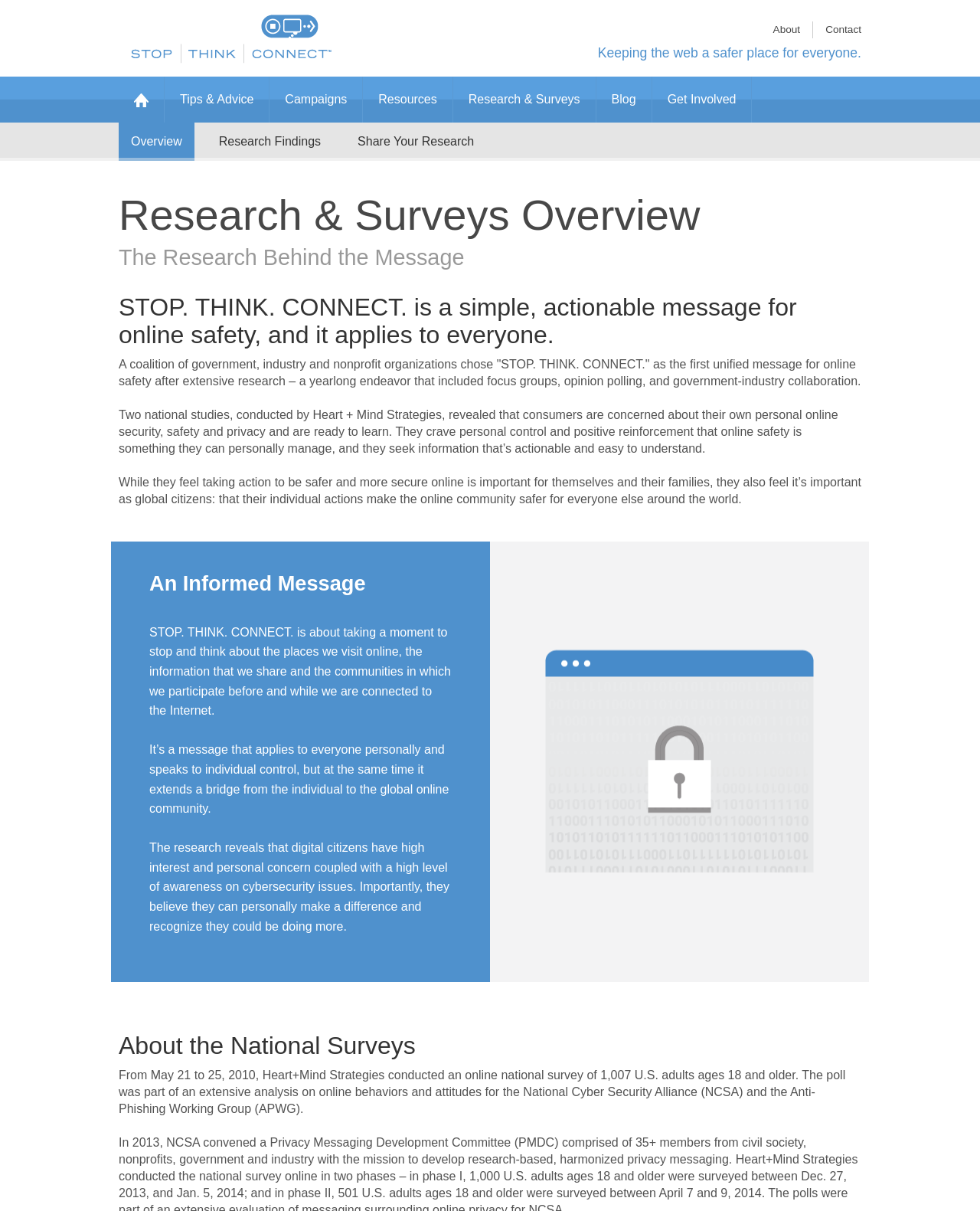Show the bounding box coordinates of the element that should be clicked to complete the task: "Click on the 'Research & Surveys' link".

[0.462, 0.063, 0.608, 0.101]